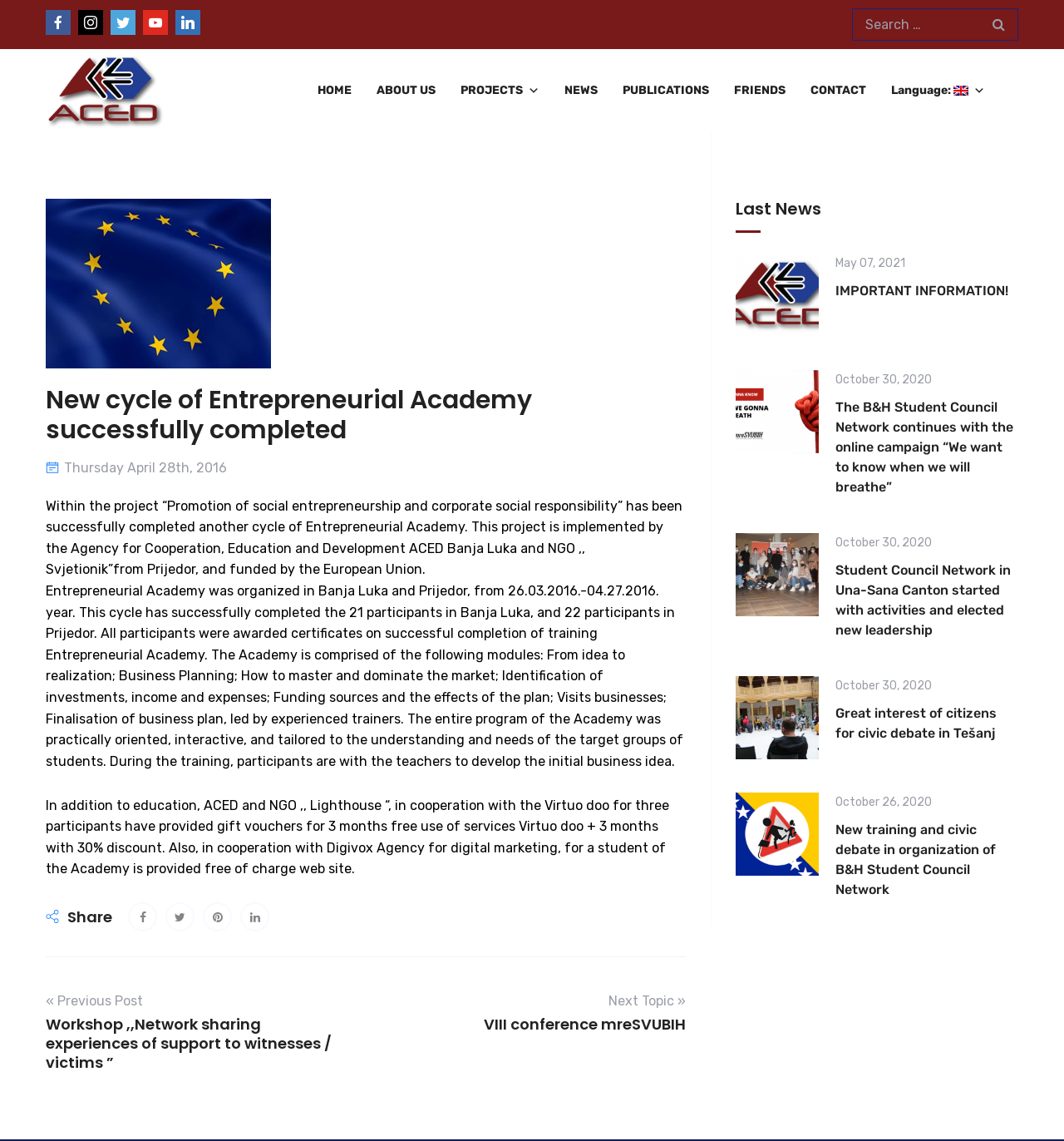Please indicate the bounding box coordinates for the clickable area to complete the following task: "Visit the ACED homepage". The coordinates should be specified as four float numbers between 0 and 1, i.e., [left, top, right, bottom].

[0.043, 0.072, 0.154, 0.085]